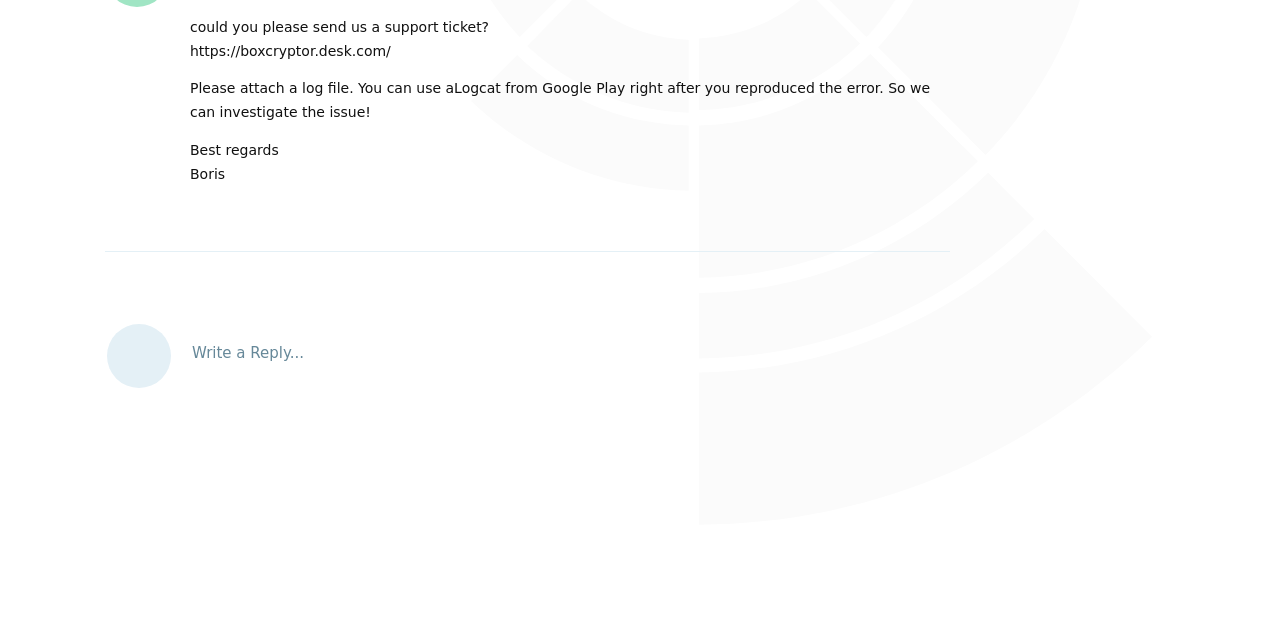Please find the bounding box coordinates (top-left x, top-left y, bottom-right x, bottom-right y) in the screenshot for the UI element described as follows: Reply

[0.694, 0.306, 0.742, 0.362]